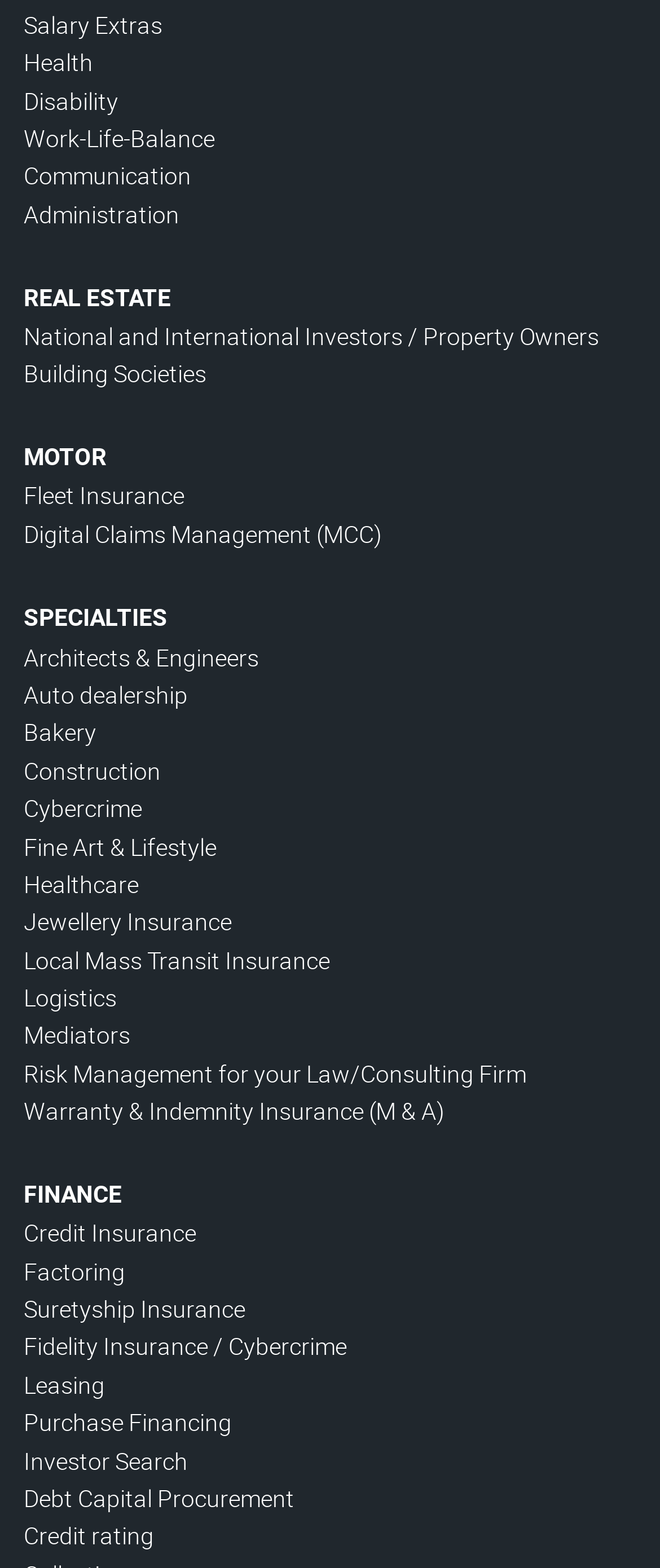Highlight the bounding box coordinates of the element that should be clicked to carry out the following instruction: "Click on Salary Extras". The coordinates must be given as four float numbers ranging from 0 to 1, i.e., [left, top, right, bottom].

[0.036, 0.004, 0.908, 0.028]